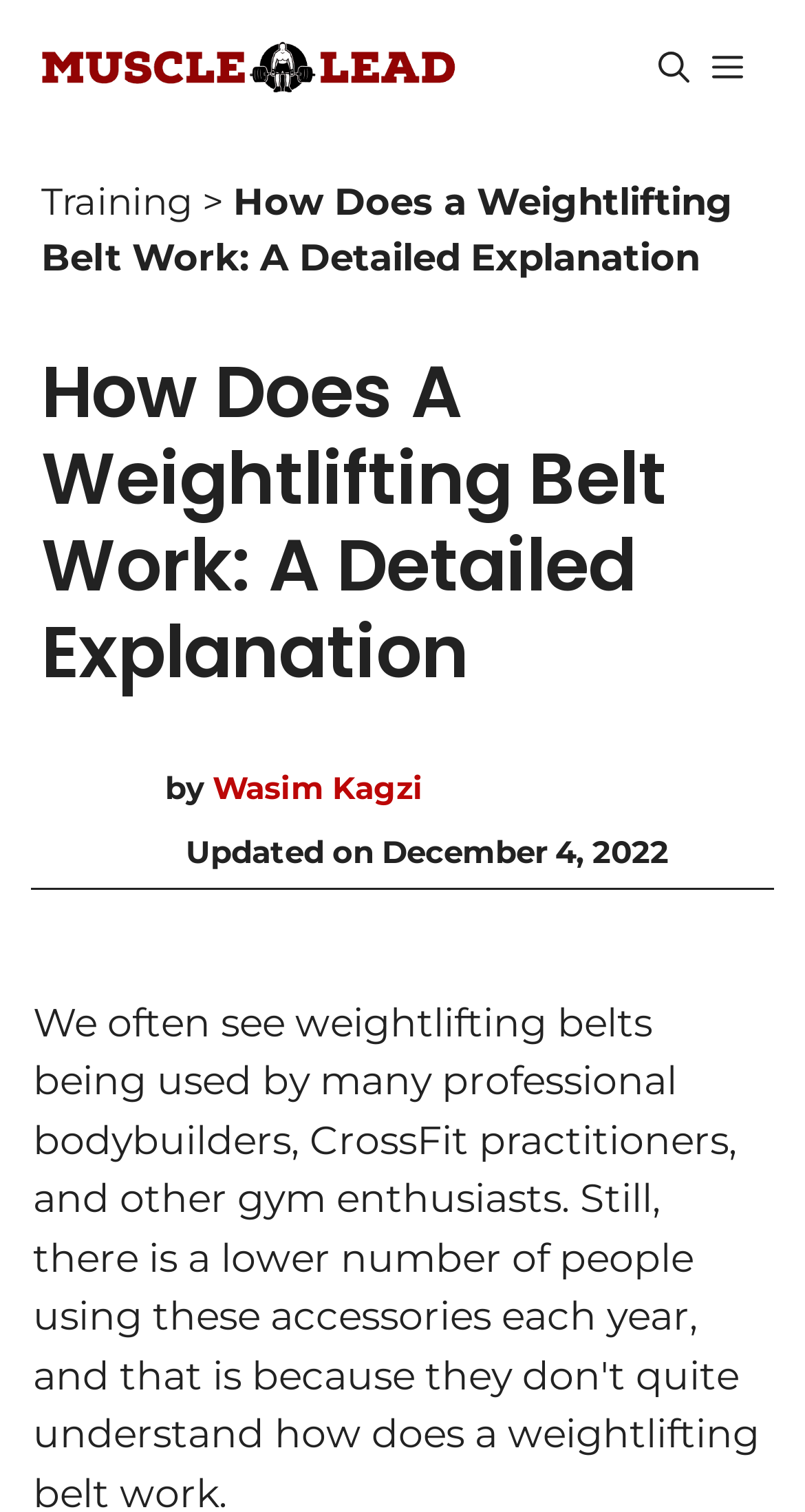Determine the bounding box of the UI component based on this description: "Wasim Kagzi". The bounding box coordinates should be four float values between 0 and 1, i.e., [left, top, right, bottom].

[0.264, 0.508, 0.526, 0.534]